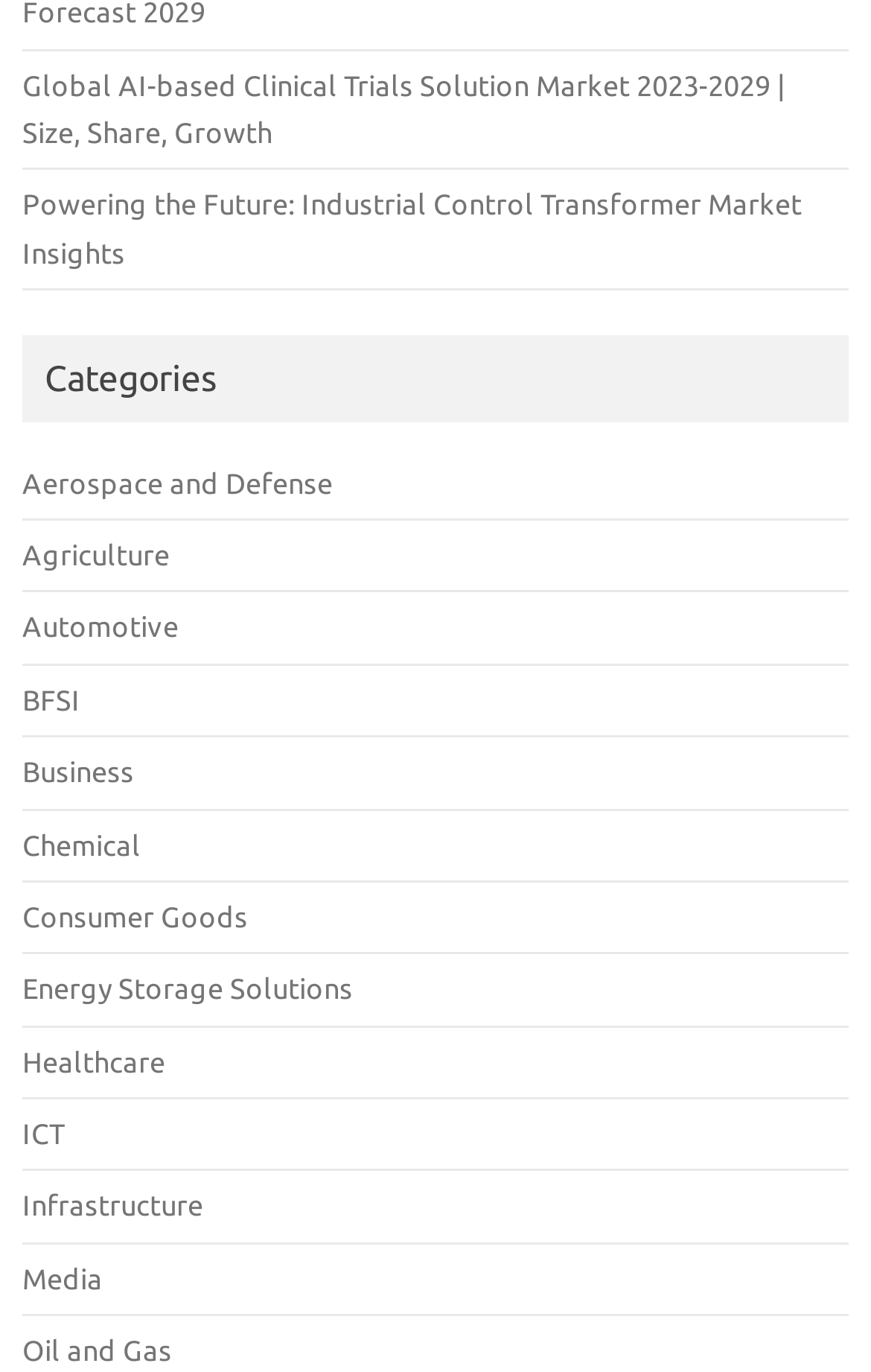How many links are above the 'Categories' static text?
Please use the image to provide a one-word or short phrase answer.

2